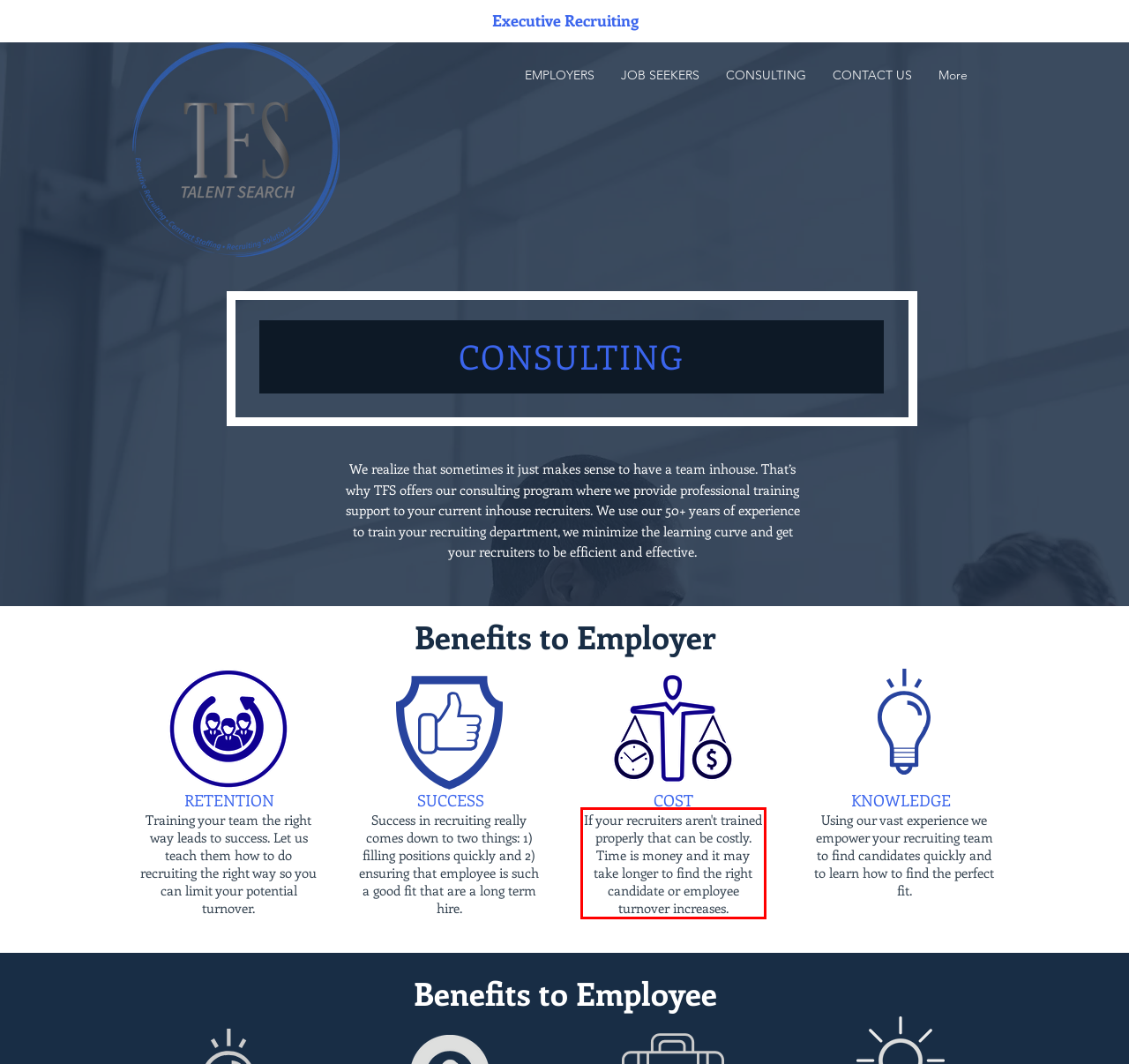Identify and transcribe the text content enclosed by the red bounding box in the given screenshot.

If your recruiters aren't trained properly that can be costly. Time is money and it may take longer to find the right candidate or employee turnover increases.